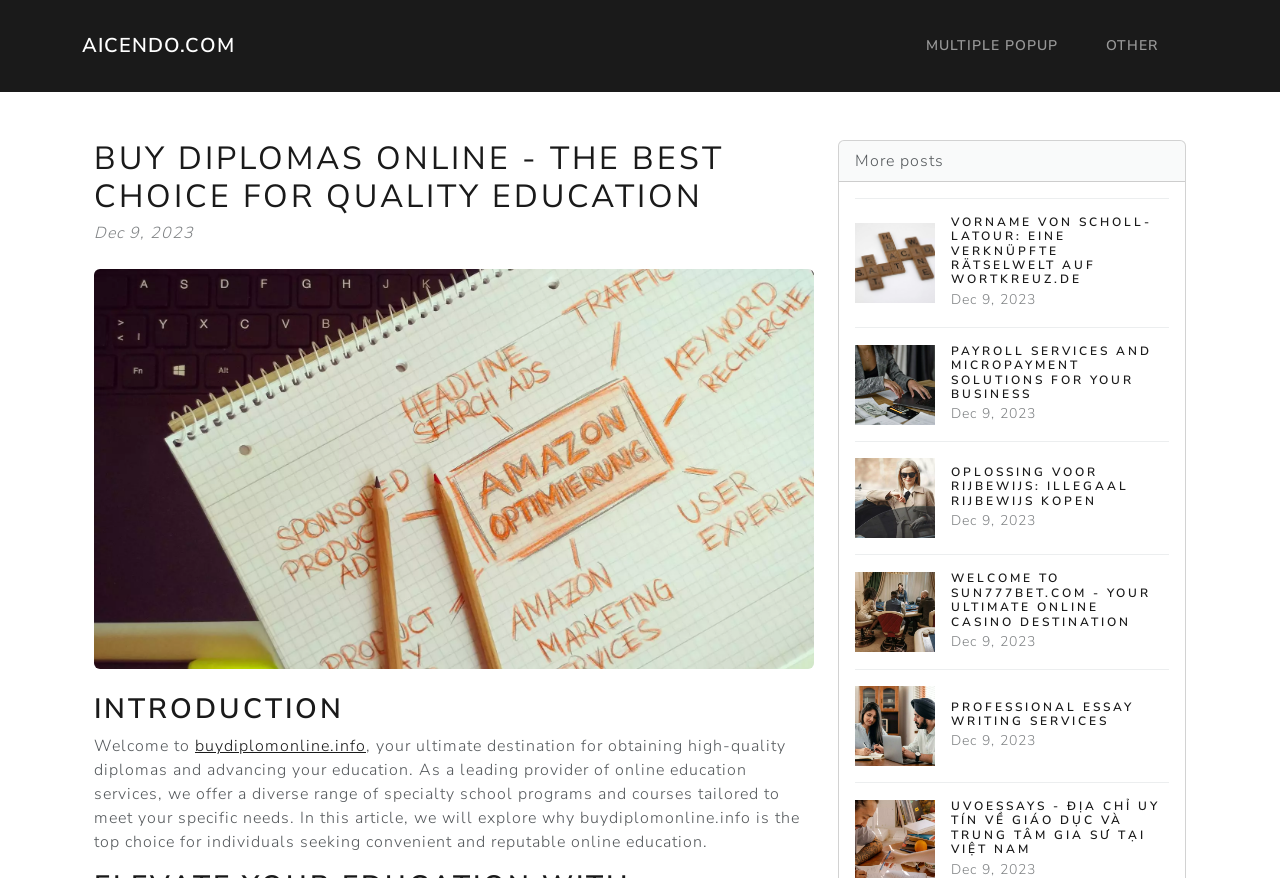Please answer the following question as detailed as possible based on the image: 
What type of education does the website offer?

The website offers online education services, as mentioned in the introduction section, which says 'As a leading provider of online education services, we offer a diverse range of specialty school programs and courses tailored to meet your specific needs.'